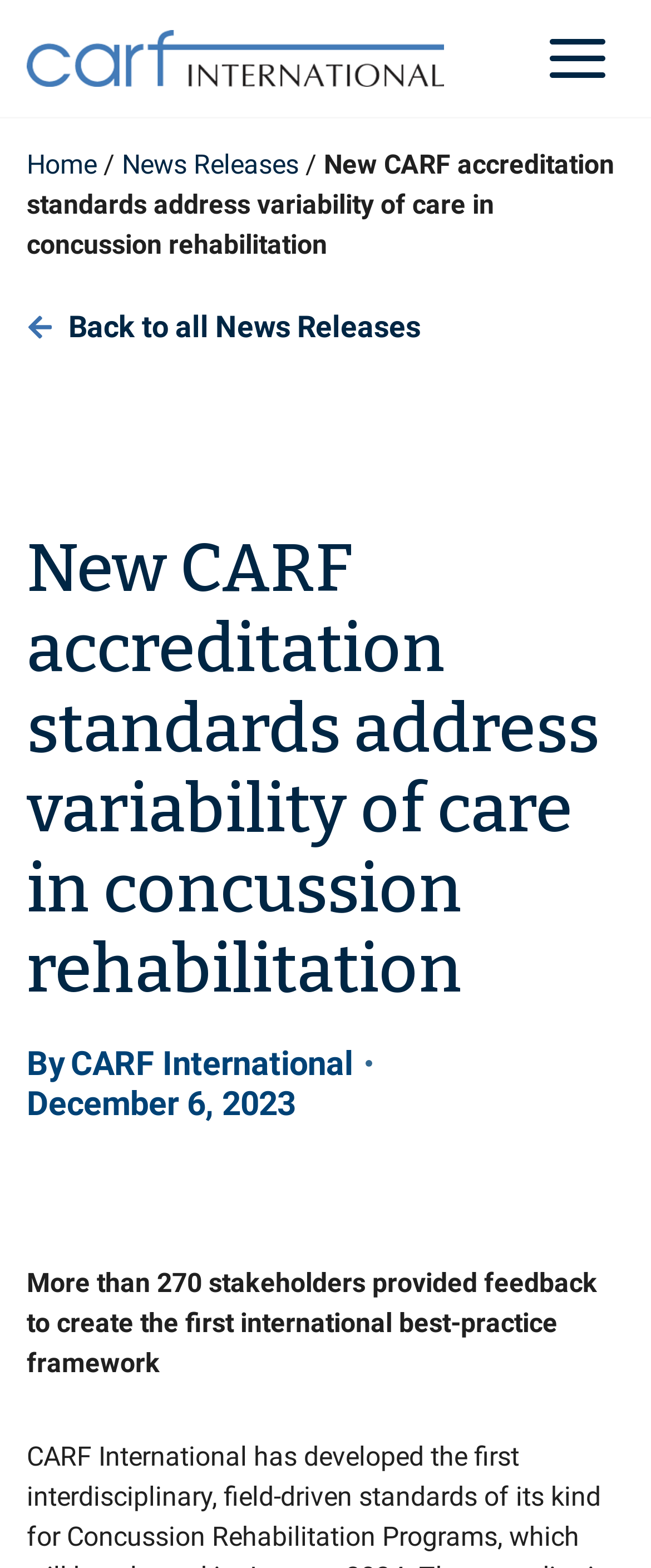What is the topic of the news release?
Carefully analyze the image and provide a thorough answer to the question.

The topic of the news release can be inferred from the heading of the news release, which mentions 'New CARF accreditation standards address variability of care in concussion rehabilitation', and also from the content of the news release.